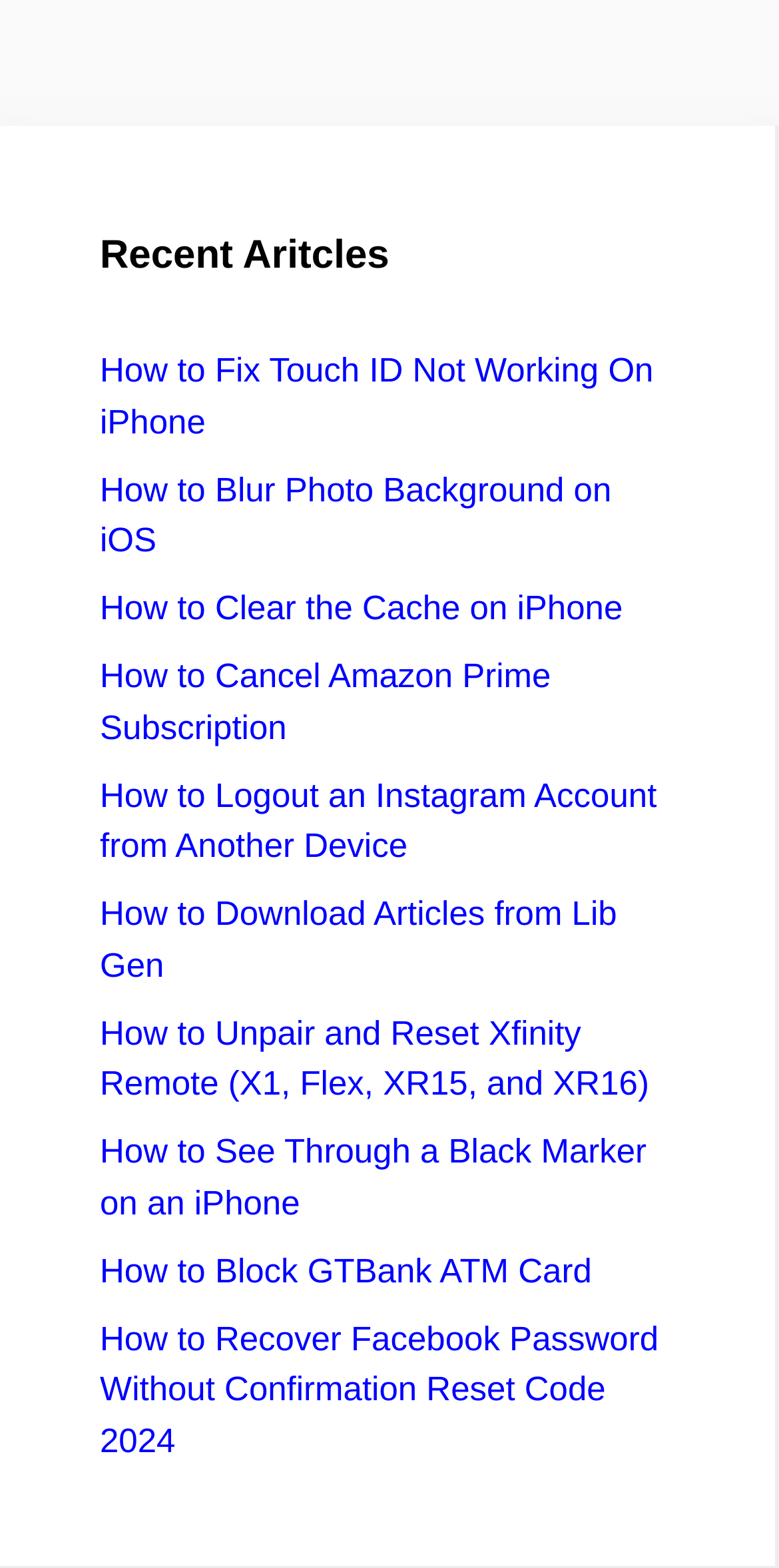Please find the bounding box coordinates of the section that needs to be clicked to achieve this instruction: "Explore the article about logging out an Instagram account from another device".

[0.128, 0.495, 0.843, 0.552]